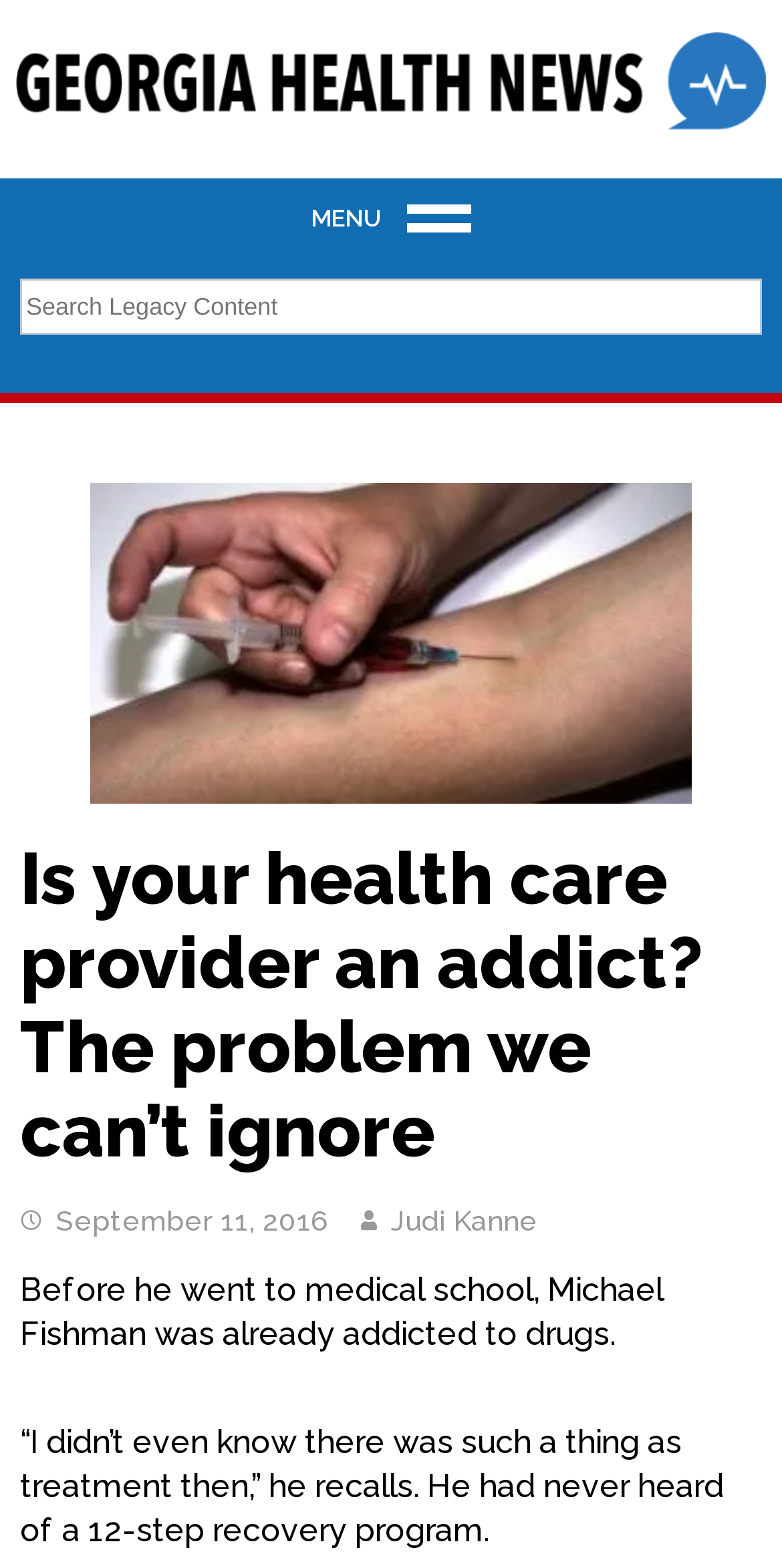What is the topic of the article? Please answer the question using a single word or phrase based on the image.

Addiction of health care providers